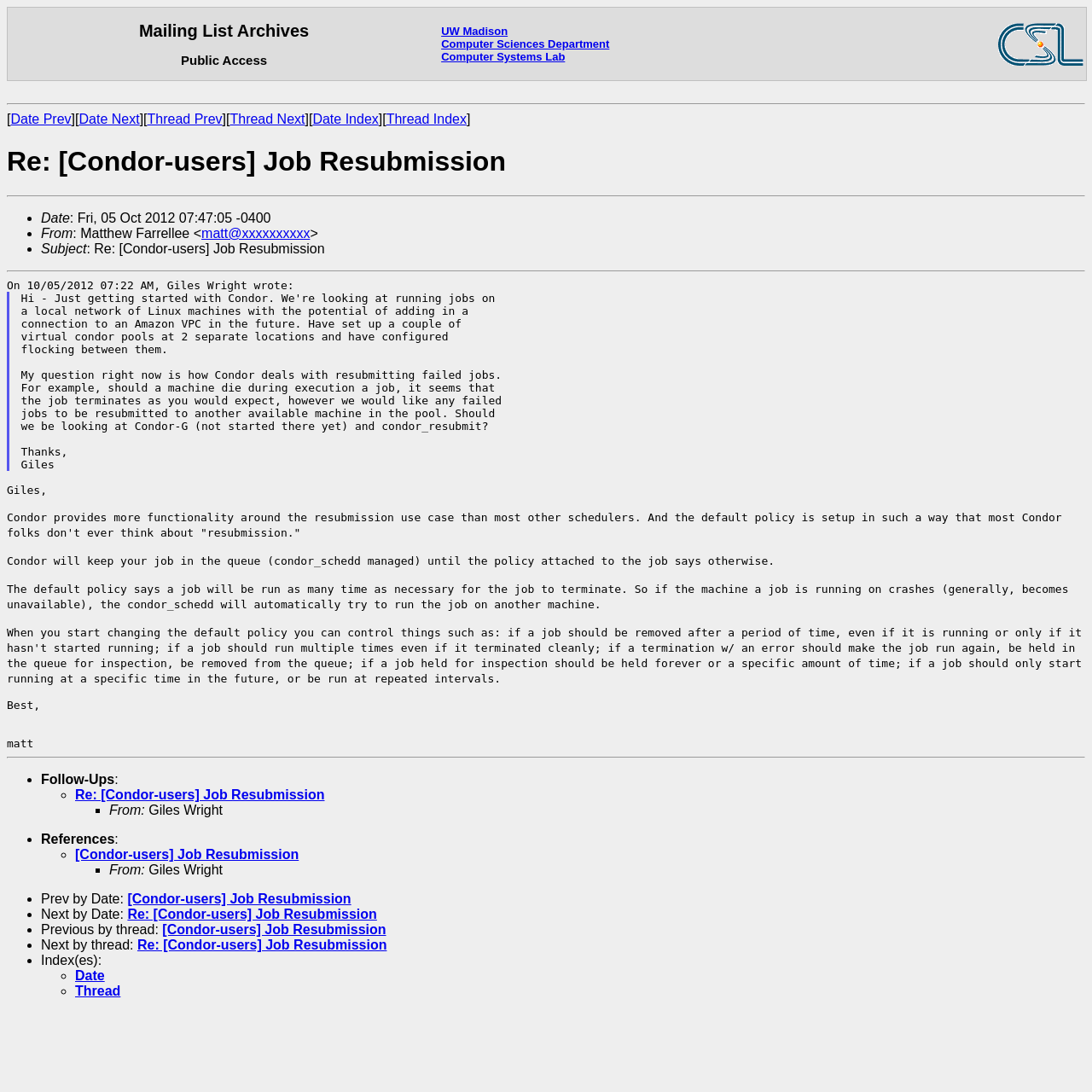Please find the bounding box for the following UI element description. Provide the coordinates in (top-left x, top-left y, bottom-right x, bottom-right y) format, with values between 0 and 1: UW Madison

[0.404, 0.023, 0.465, 0.034]